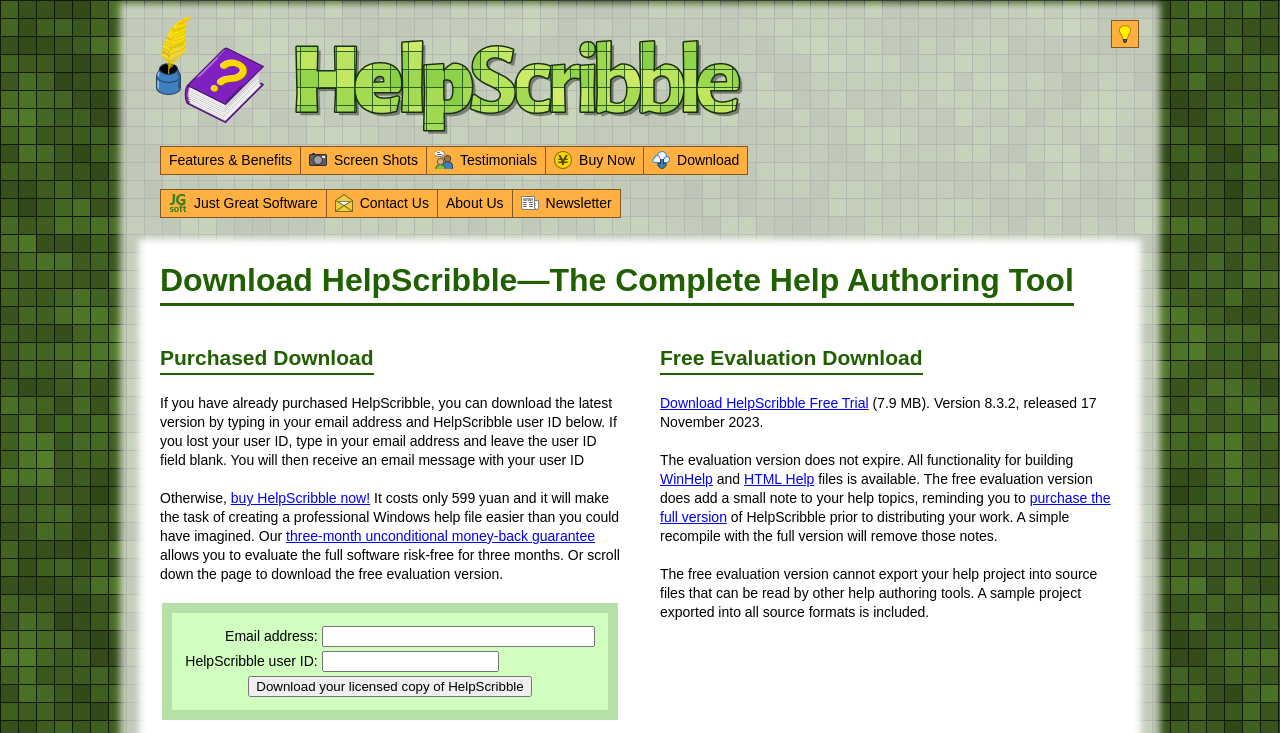What is the name of the help authoring tool?
Answer with a single word or short phrase according to what you see in the image.

HelpScribble